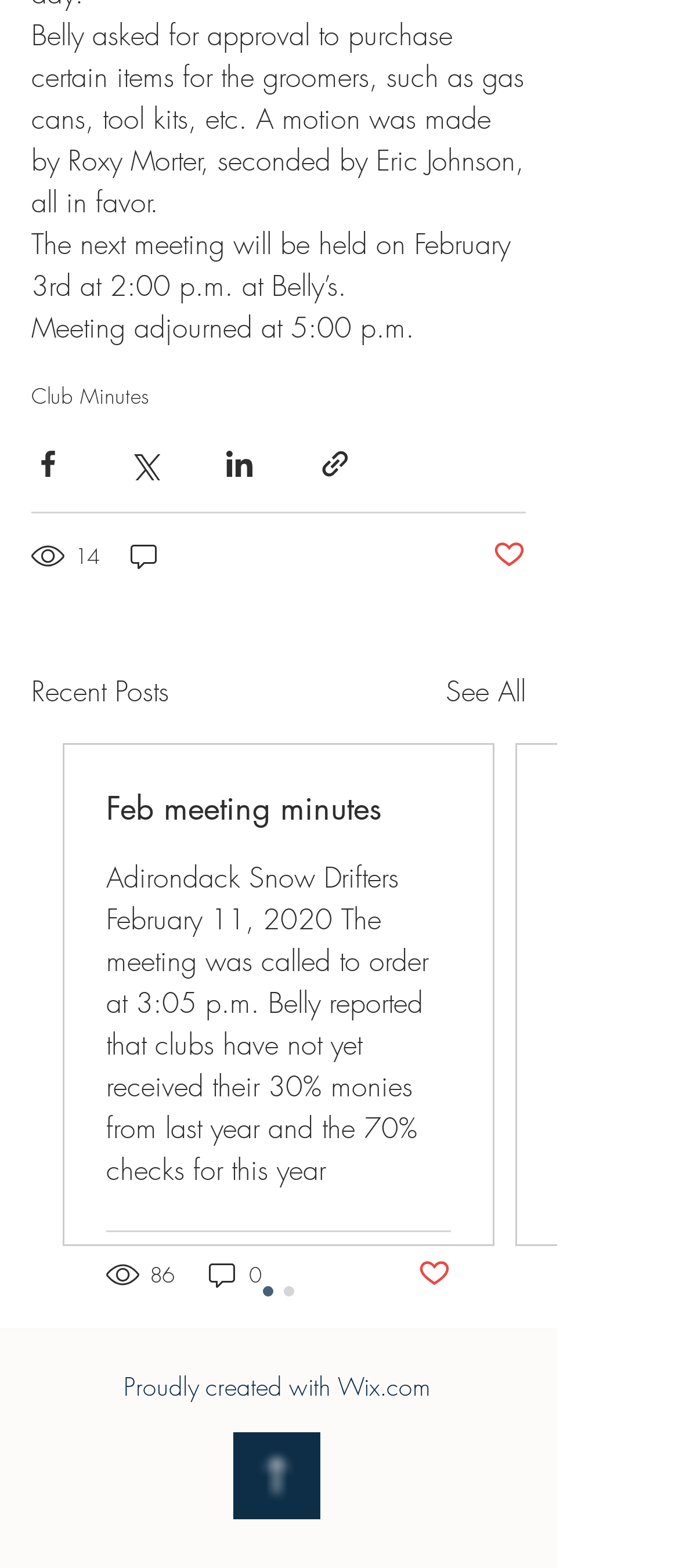Find the bounding box coordinates for the area that must be clicked to perform this action: "Click the 'Share via Facebook' button".

[0.046, 0.285, 0.095, 0.307]